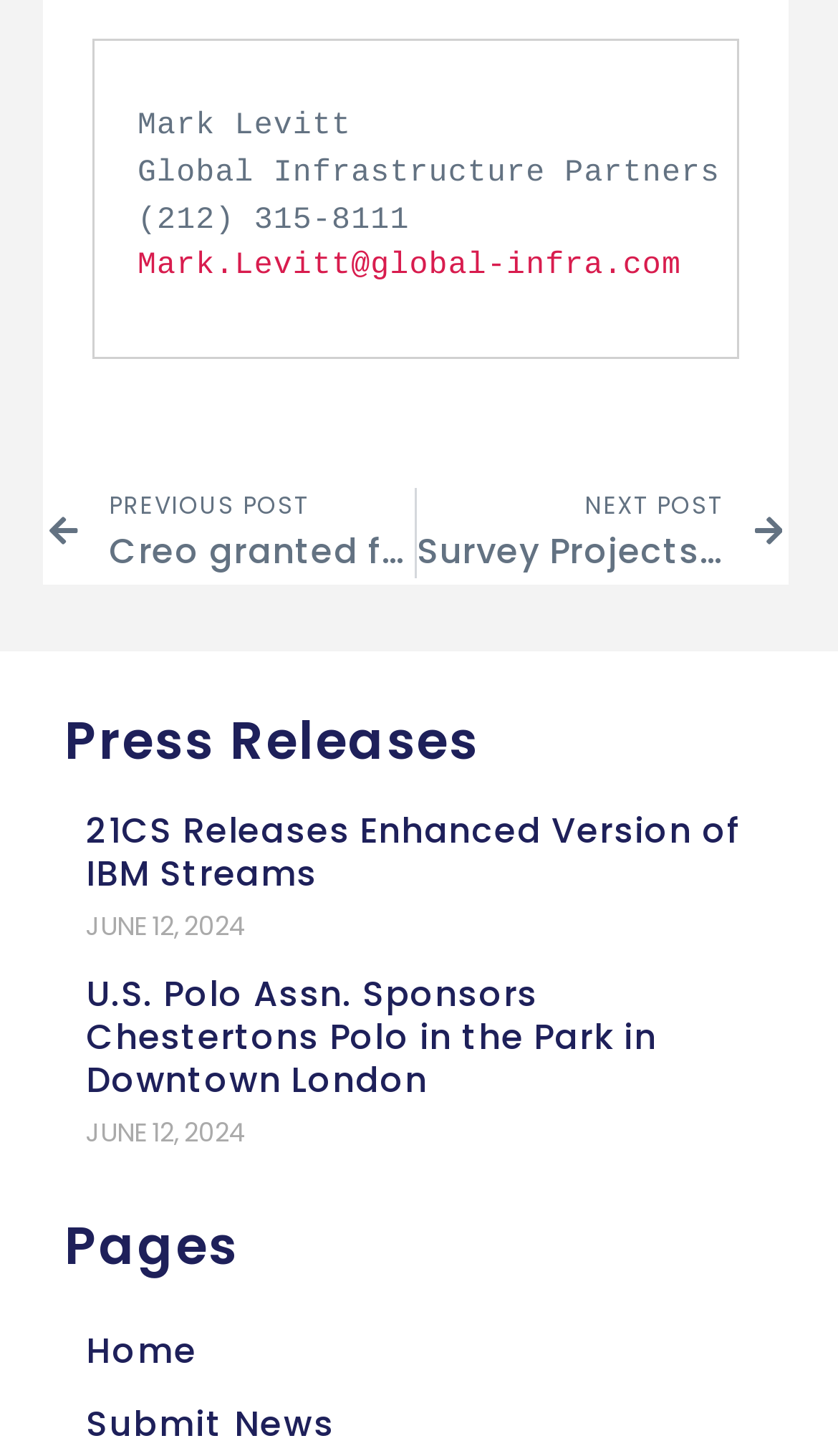Answer the following inquiry with a single word or phrase:
How many links are there in the 'Press Releases' section?

2